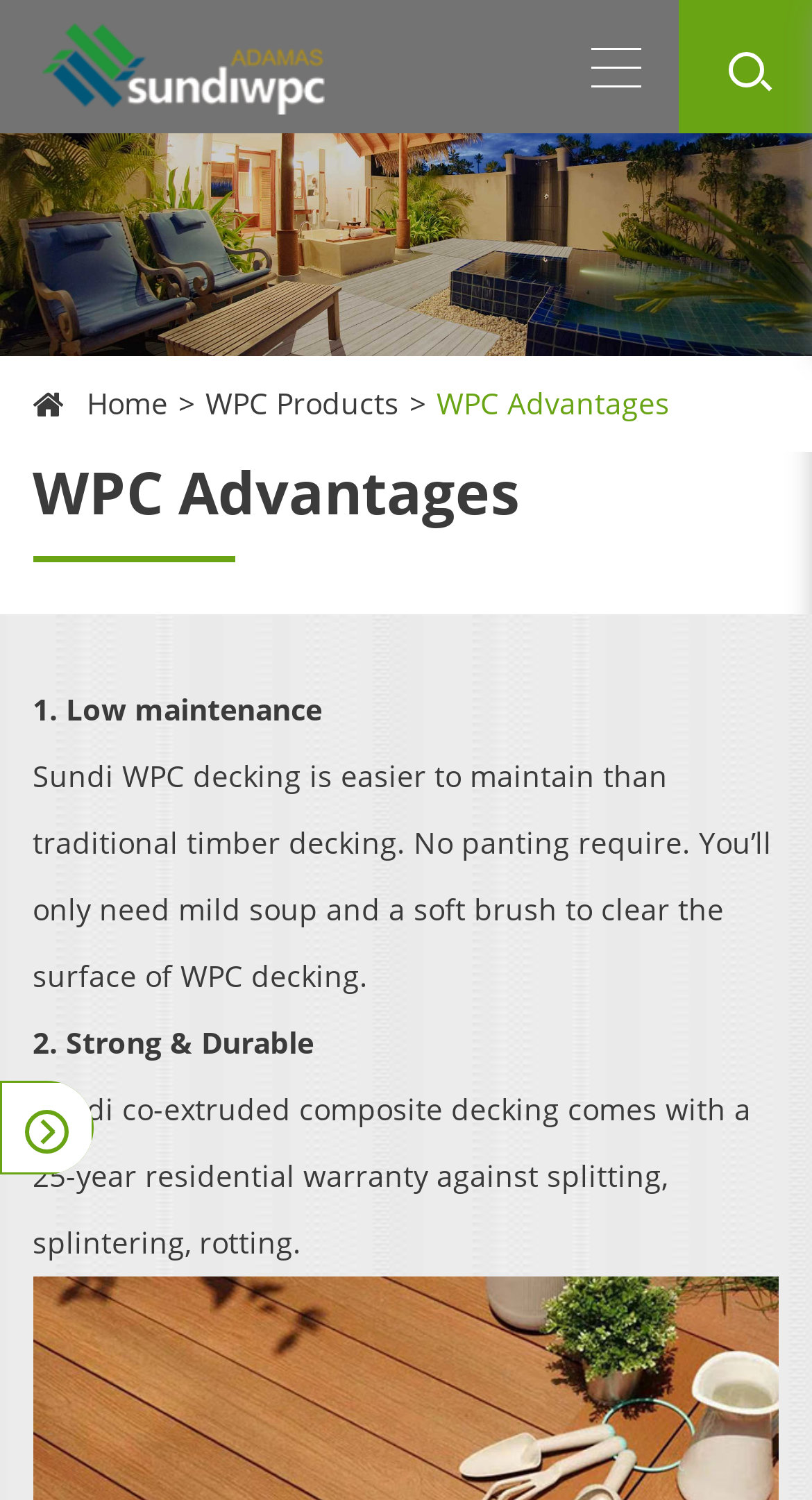What type of decking is described?
Using the details from the image, give an elaborate explanation to answer the question.

Based on the webpage content, specifically the text 'Sundi WPC decking is easier to maintain than traditional timber decking.', it can be inferred that the type of decking being described is WPC decking.